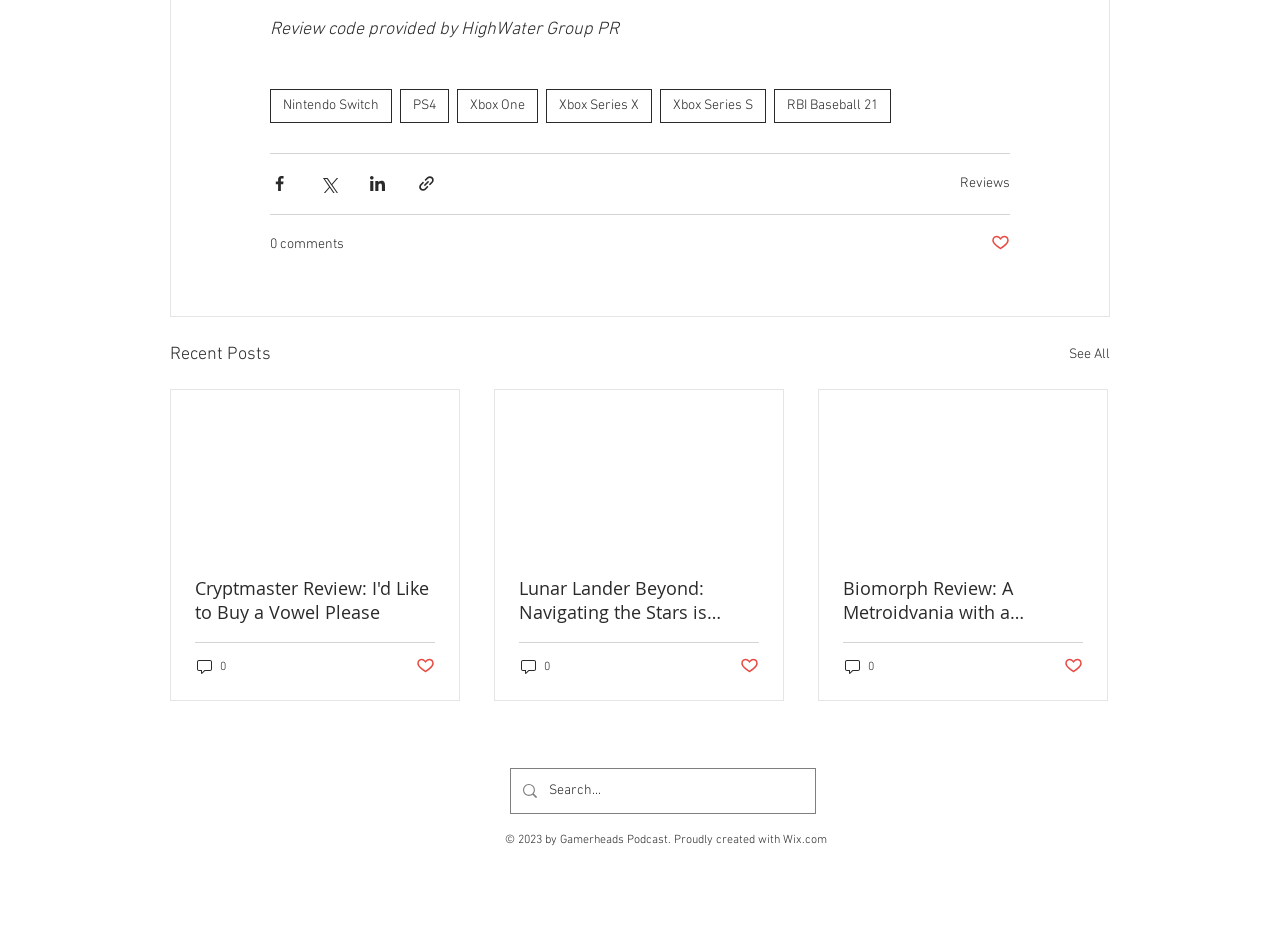How many recent posts are listed?
We need a detailed and exhaustive answer to the question. Please elaborate.

I counted the number of article sections, which are three. Each section has a link to a recent post. There are 3 recent posts listed in total.